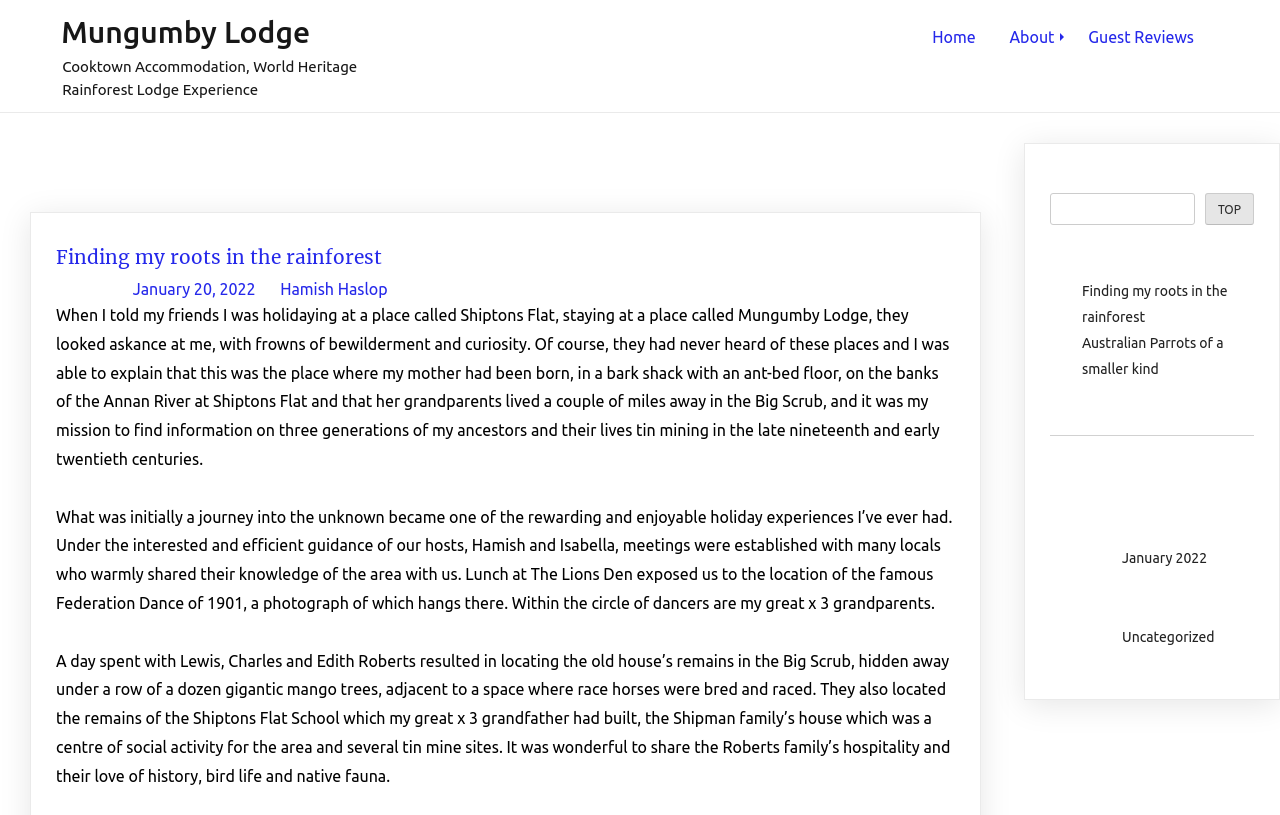Summarize the webpage comprehensively, mentioning all visible components.

The webpage is about Mungumby Lodge, a Cooktown accommodation that offers a World Heritage Rainforest Lodge experience. At the top left, there is a link to "Mungumby Lodge" and a static text describing the accommodation. On the top right, there are three links: "Home", "About", and "Guest Reviews".

Below the top section, there is a header section with a category title "Uncategorized" and a heading "Finding my roots in the rainforest". This heading is followed by a link to the same title, a posted date "January 20, 2022", and an author "Hamish Haslop". 

The main content of the webpage is a long article about the author's experience at Mungumby Lodge, where they searched for information about their ancestors who lived in the area. The article is divided into several paragraphs, describing the author's journey and the people they met during their stay.

On the right side of the webpage, there is a complementary section with several headings: "Search", "Recent Posts", "Recent Comments", "Archives", and "Categories". The "Search" section has a search box and a button labeled "TOP". The "Recent Posts" section lists two links to articles, including "Finding my roots in the rainforest" and "Australian Parrots of a smaller kind". The "Recent Comments" section shows a message "No comments to show." The "Archives" section has a link to "January 2022", and the "Categories" section has a link to "Uncategorized".